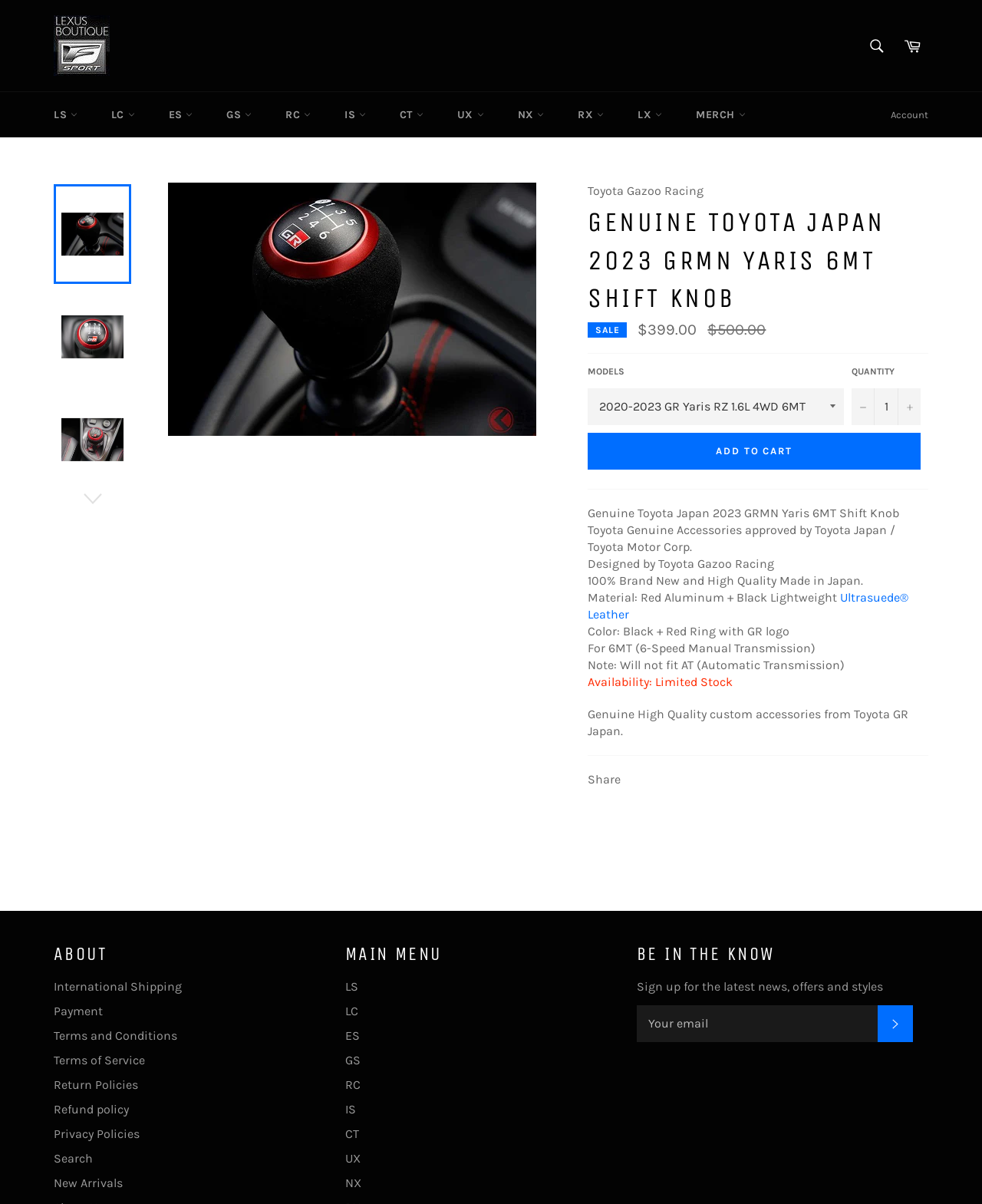Is the shift knob compatible with automatic transmission?
Based on the screenshot, respond with a single word or phrase.

No